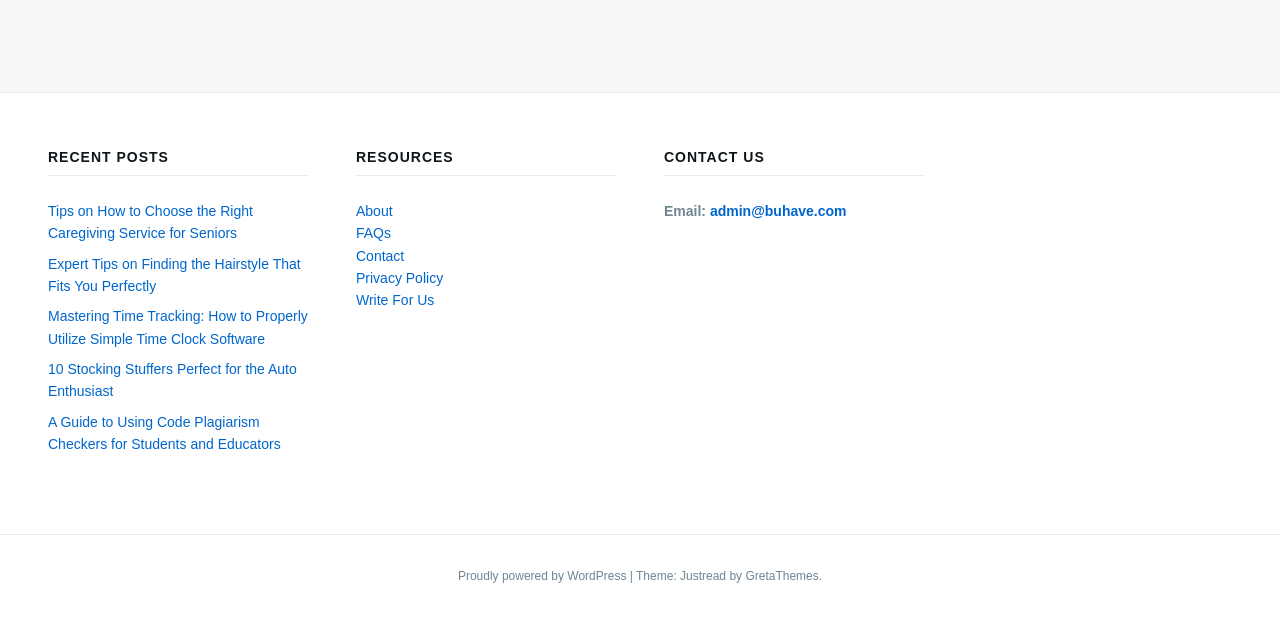Using the details in the image, give a detailed response to the question below:
How many links are under the 'RESOURCES' heading?

I counted the number of links under the 'RESOURCES' heading, which are 'About', 'FAQs', 'Contact', 'Privacy Policy', and 'Write For Us'. There are 5 links in total.